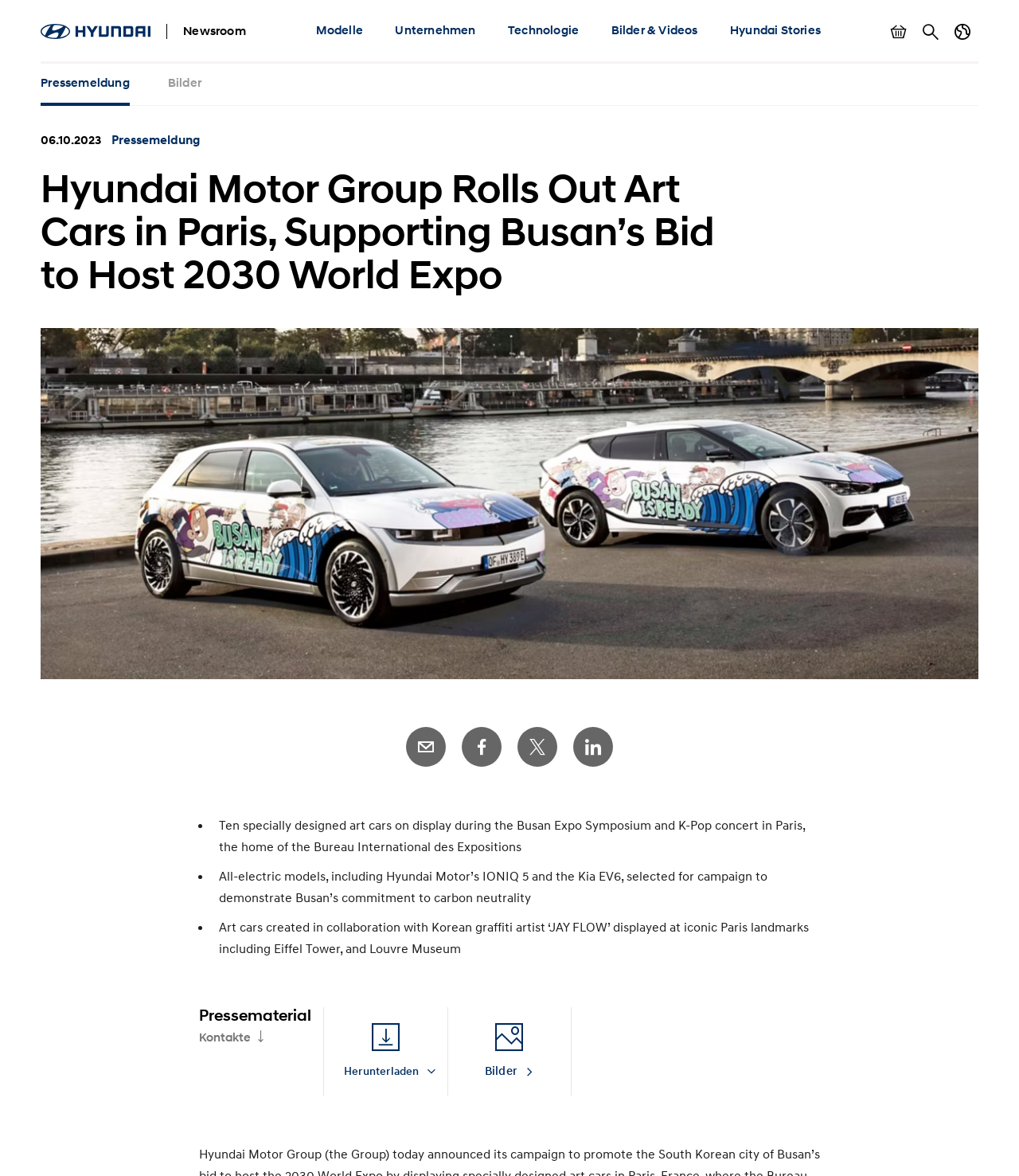What is the theme of the art cars displayed in Paris?
Refer to the image and provide a thorough answer to the question.

The webpage mentions that the art cars are displayed in Paris to support Busan’s bid to host the 2030 World Expo, which suggests that the theme of the art cars is related to this event.